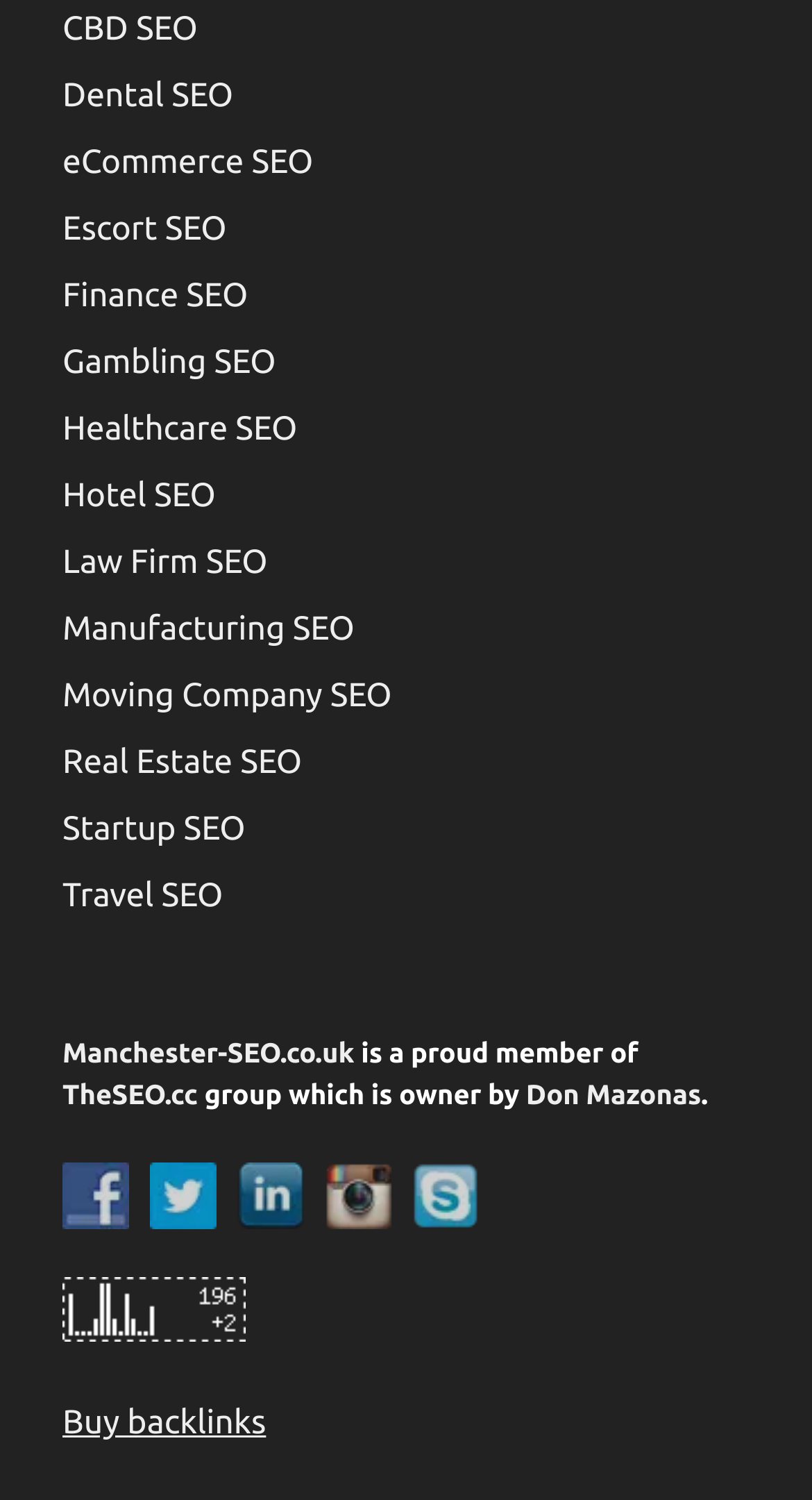Determine the bounding box coordinates for the region that must be clicked to execute the following instruction: "Visit Manchester-SEO.co.uk".

[0.077, 0.691, 0.436, 0.712]